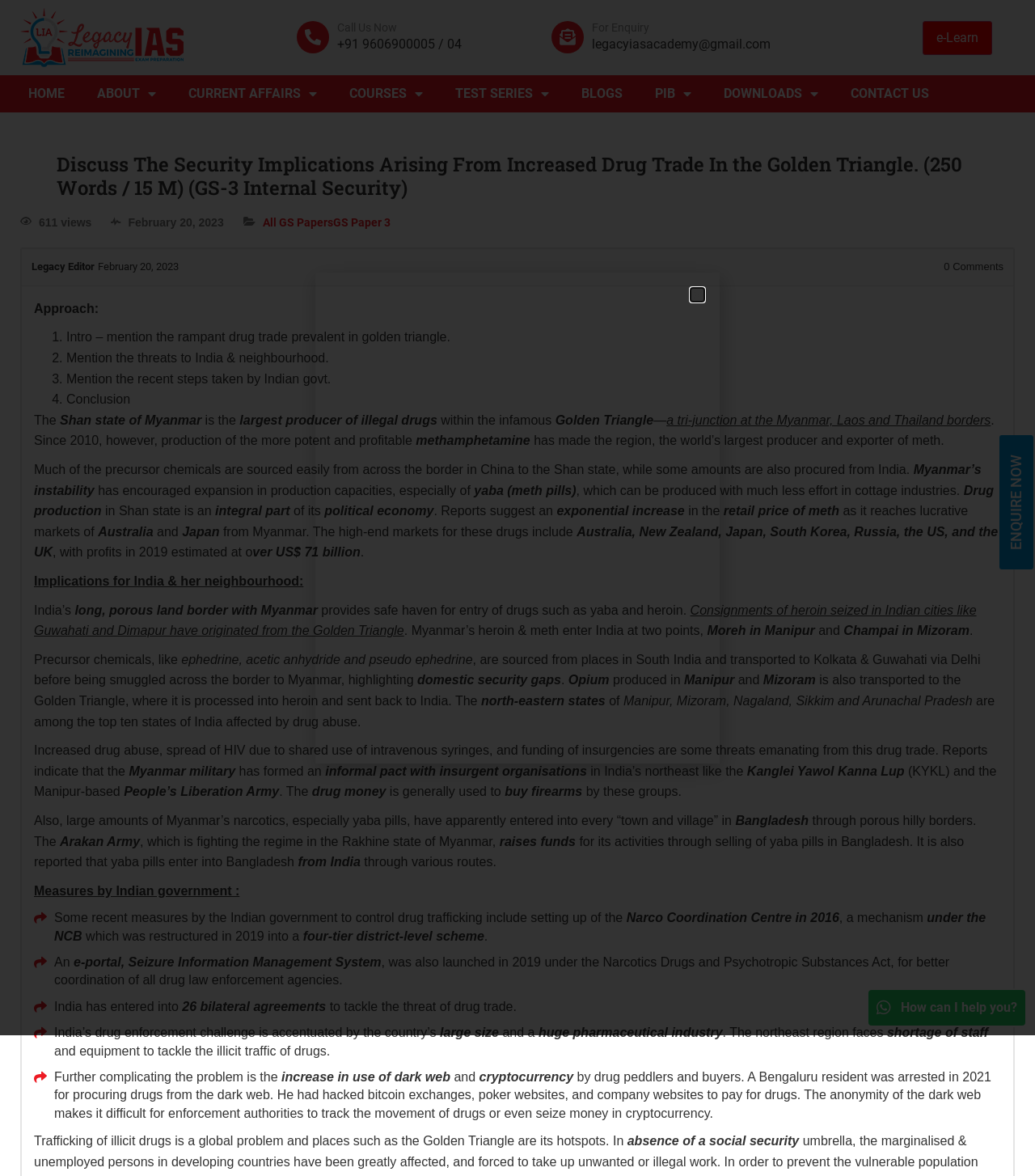Determine the bounding box coordinates for the area that needs to be clicked to fulfill this task: "Click on the 'CONTACT US' link". The coordinates must be given as four float numbers between 0 and 1, i.e., [left, top, right, bottom].

[0.806, 0.064, 0.913, 0.096]